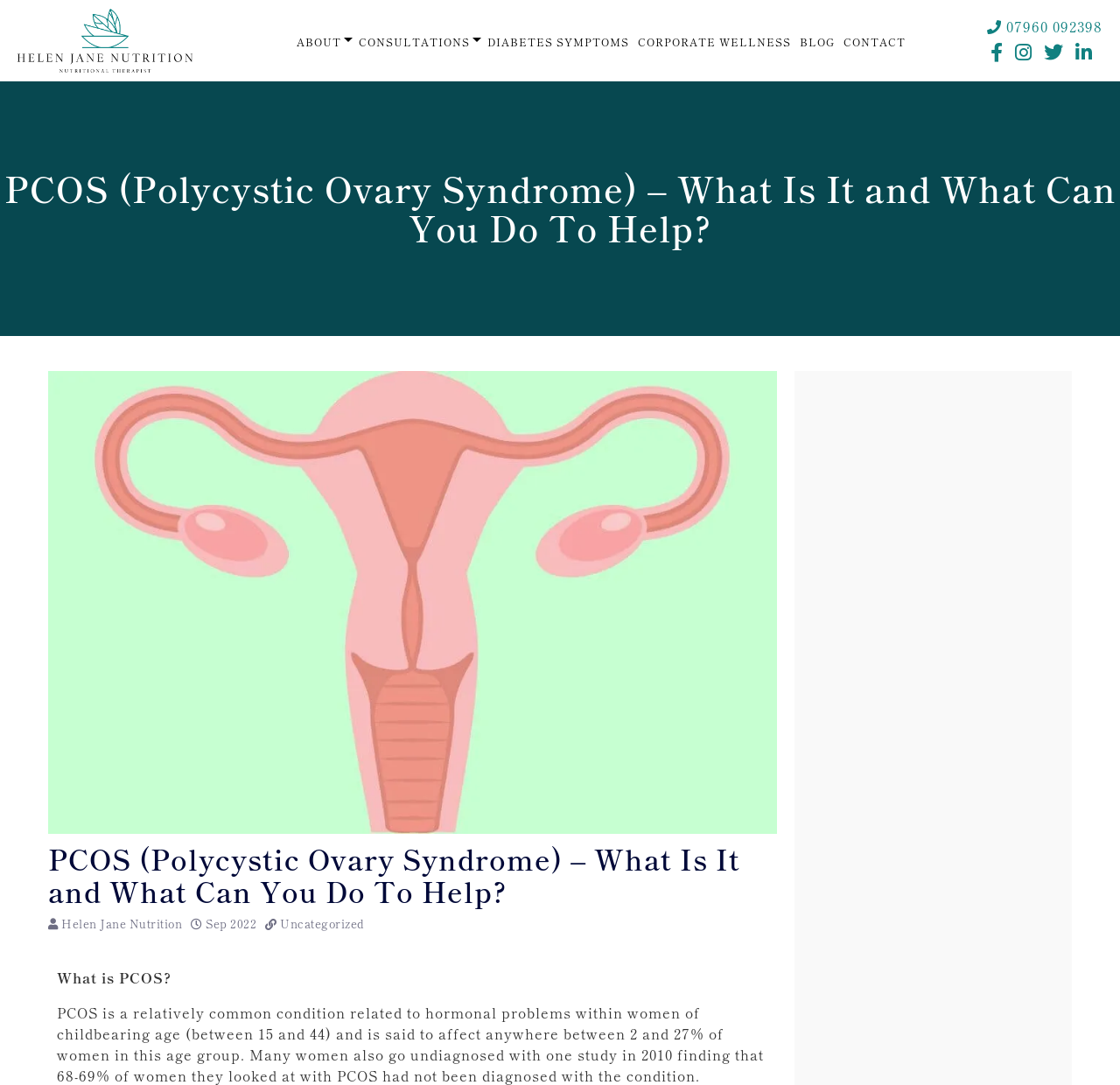Pinpoint the bounding box coordinates of the clickable area necessary to execute the following instruction: "Read the blog". The coordinates should be given as four float numbers between 0 and 1, namely [left, top, right, bottom].

[0.714, 0.032, 0.745, 0.045]